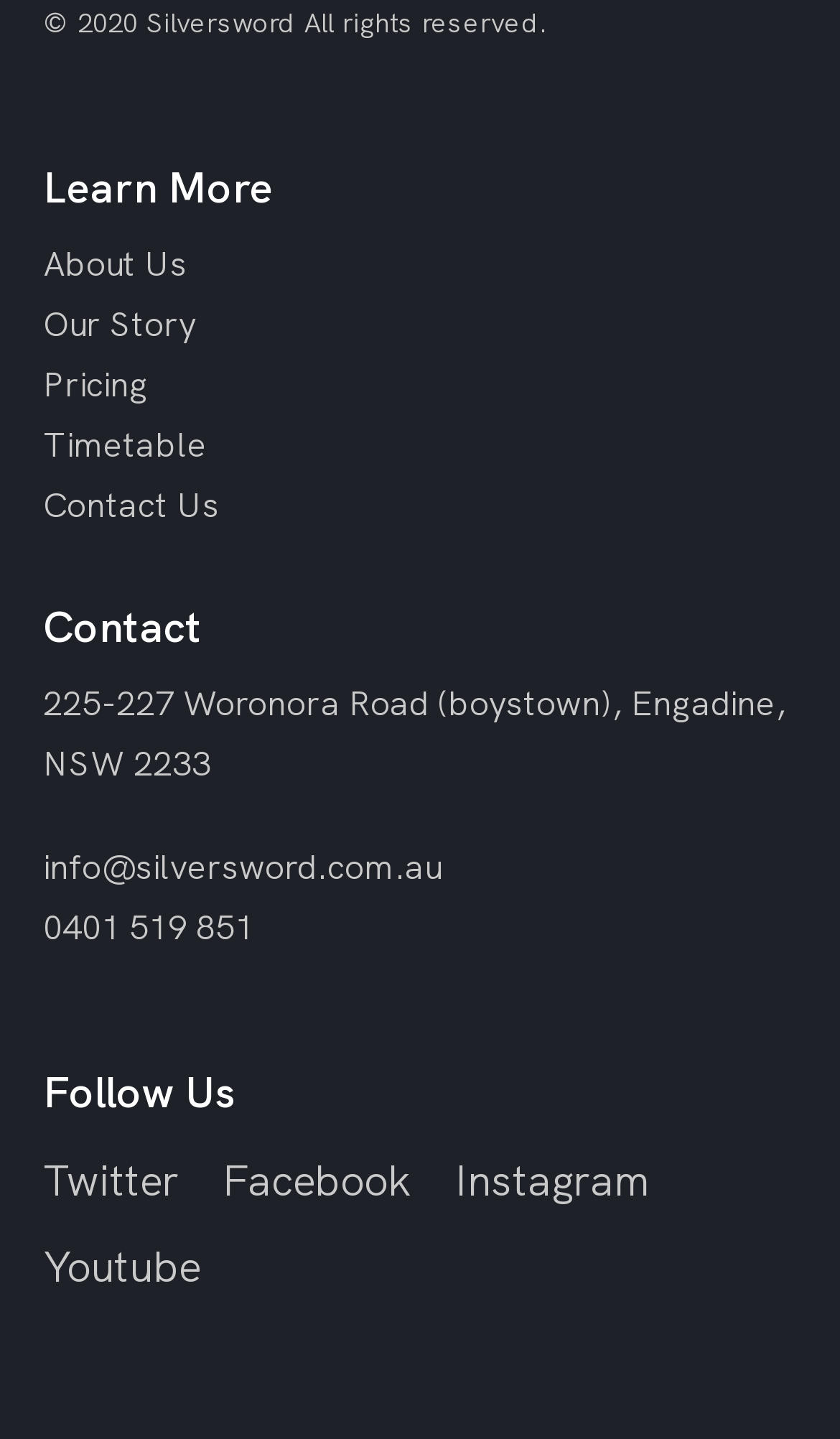Could you indicate the bounding box coordinates of the region to click in order to complete this instruction: "Learn more about the website".

[0.051, 0.111, 0.949, 0.15]